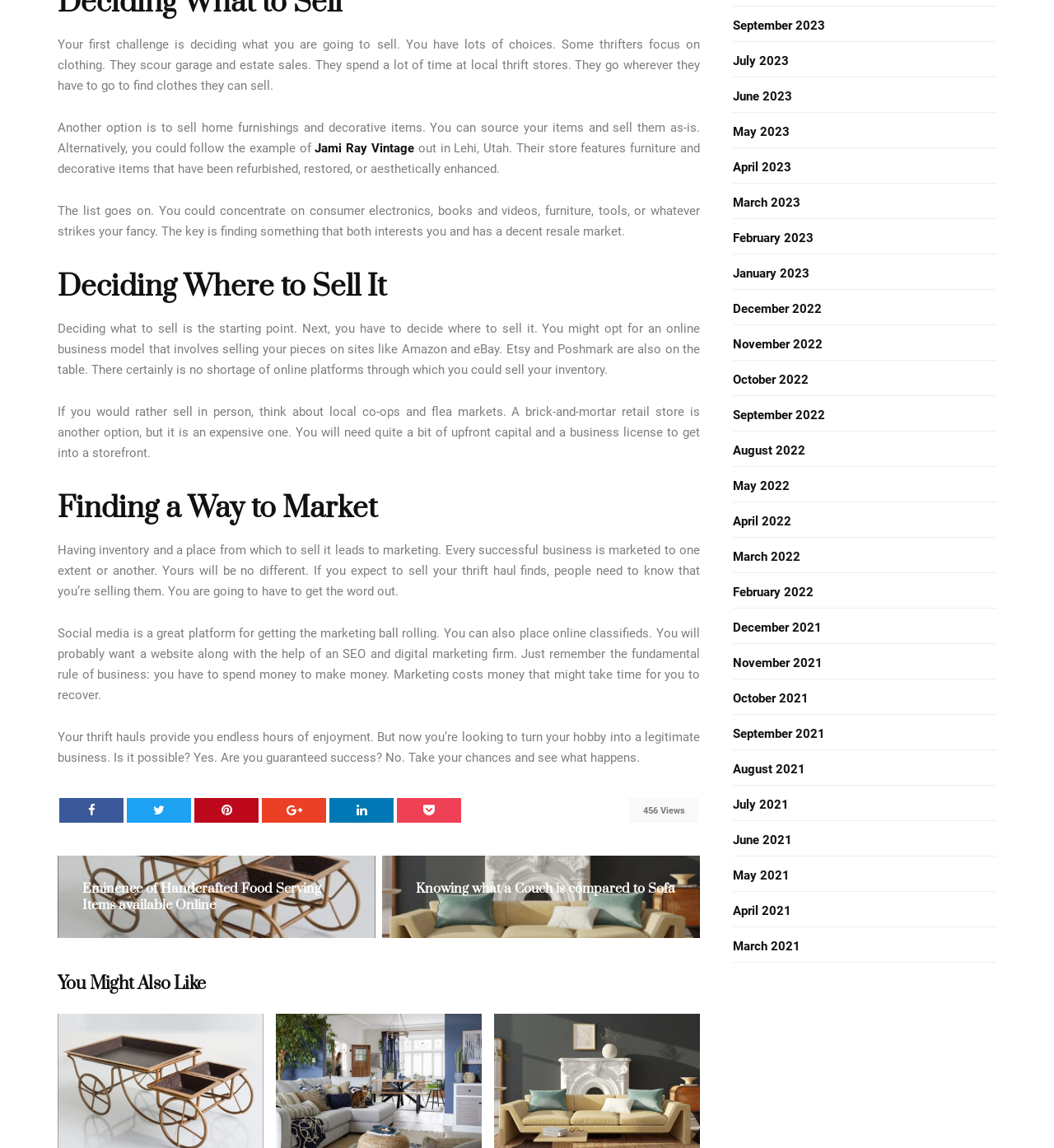Determine the bounding box for the UI element described here: "September 2021".

[0.695, 0.633, 0.783, 0.646]